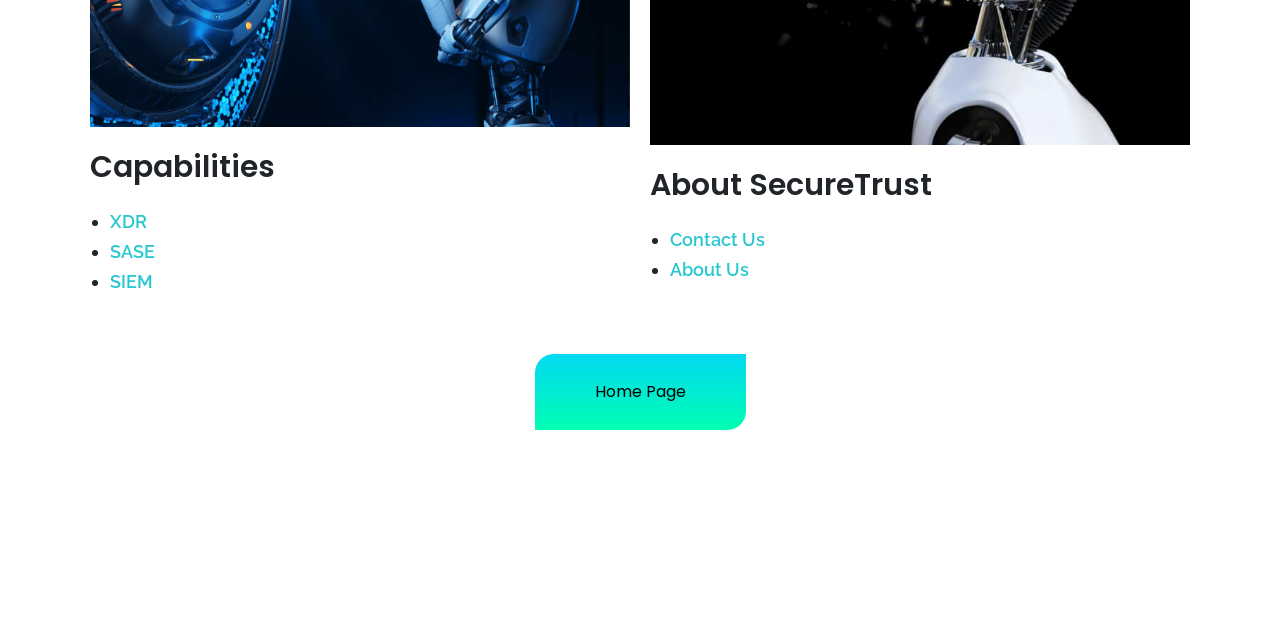Identify the bounding box for the element characterized by the following description: "SIEM".

[0.086, 0.424, 0.12, 0.457]